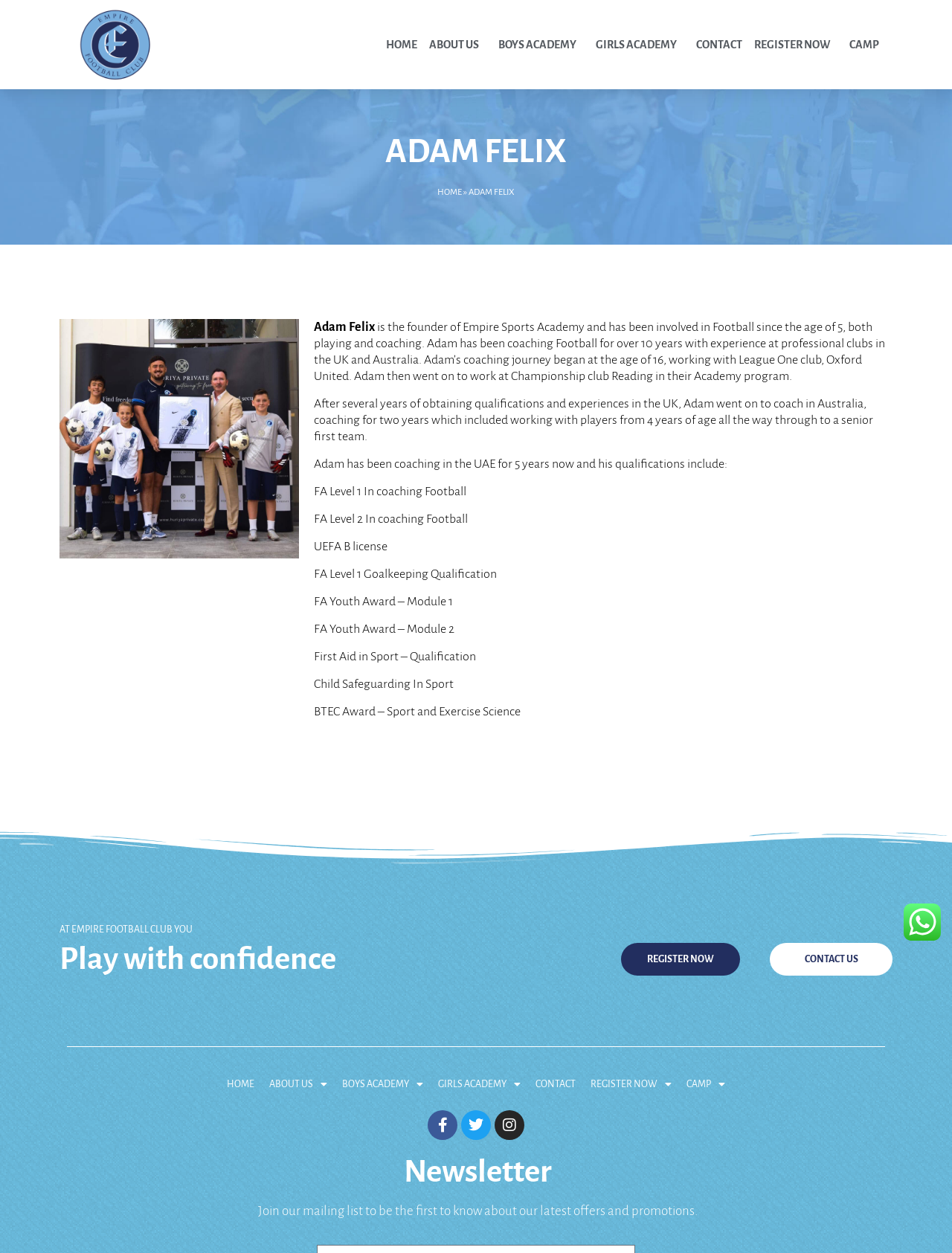How many social media platforms are linked on the webpage?
Answer the question with a thorough and detailed explanation.

The answer can be found at the bottom of the webpage, where there are links to Facebook, Twitter, and Instagram, indicating that there are three social media platforms linked on the webpage.